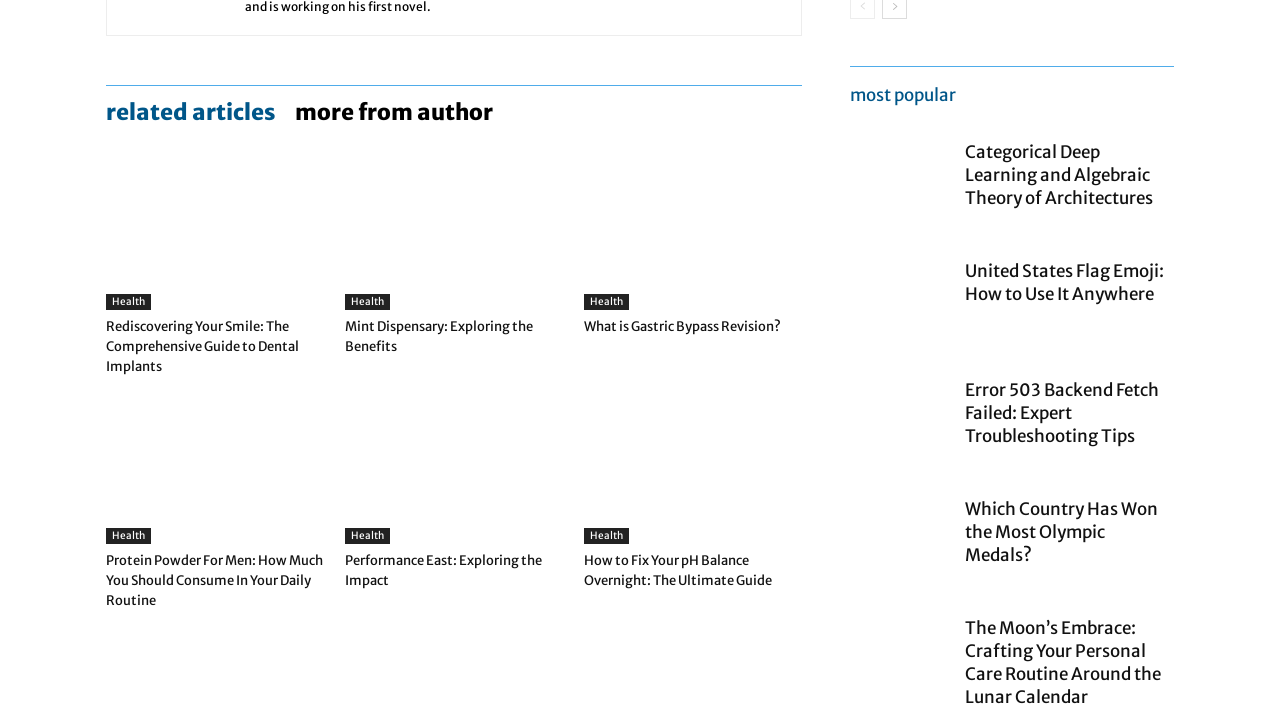Could you please study the image and provide a detailed answer to the question:
How many health-related articles are on this webpage?

There are five health-related articles on this webpage, which are 'Dental Implants', 'Mint Dispensary', 'Gastric Bypass Revision', 'Protein Powder For Men', and 'Performance East: Exploring the Impact'.